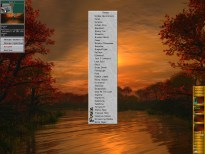Give a one-word or one-phrase response to the question: 
What is reflected in the serene water?

warm colors of the sunset